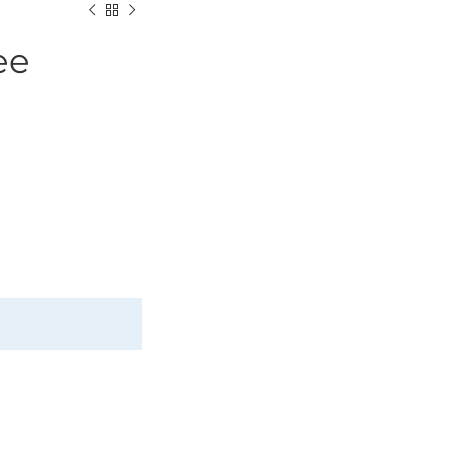Describe every aspect of the image in detail.

The image showcases the "Pawlenciaga Sleeveless Tee," designed specifically for French Bulldogs. This stylish summer tee combines comfort and chic aesthetics, making it a perfect addition to your dog's wardrobe. The shirt is part of a designer-inspired collection that promises not only to keep your pet cool during warmer months but also to make them the center of attention during outings. The caption indicates that this item is currently available for $34.95, reduced from its original price of $44.95, reflecting a 22% discount. Ideal for pet owners looking to blend fashion with functionality, the Pawlenciaga Sleeveless Tee is a must-have for fashionable French Bulldogs.